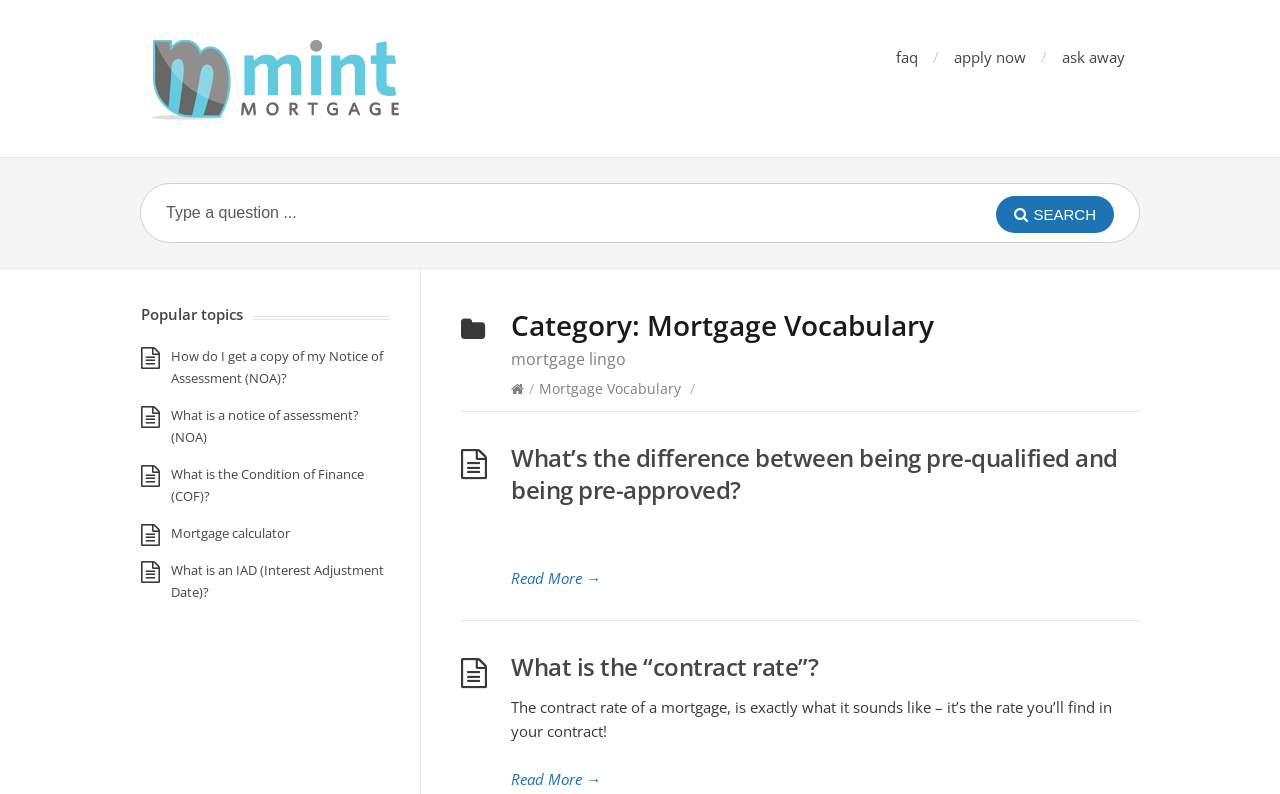Generate an in-depth caption that captures all aspects of the webpage.

The webpage is about mortgage vocabulary and FAQs. At the top, there is a header section with a link to "Mortgage FAQ simplified" and an image with the same text. Below this, there are three links: "faq", "apply now", and "ask away". 

To the right of these links, there is a search bar with a text box and a search button. The text box has a placeholder text "Type a question...". 

Below the search bar, there is a header section with the title "Category: Mortgage Vocabulary" and a link to "Mortgage Vocabulary" with an icon. 

The main content of the page is an article section that contains several FAQs related to mortgages. Each FAQ has a heading, a link to the question, and a brief answer. The FAQs are about topics such as the difference between being pre-qualified and pre-approved, the contract rate of a mortgage, and more. 

To the left of the article section, there is a complementary section with a heading "Popular topics" and several links to related topics, including "How do I get a copy of my Notice of Assessment (NOA)?", "What is a notice of assessment? (NOA)", and more.